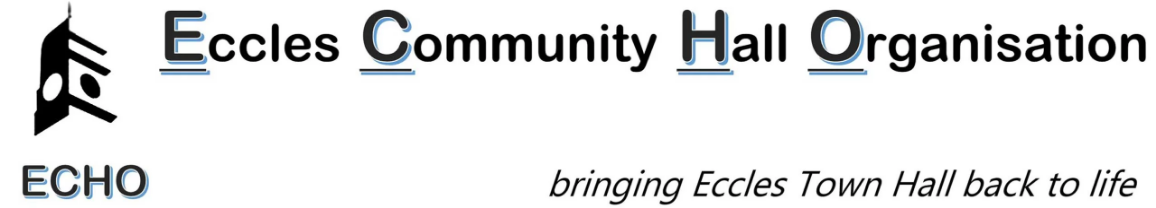What is the abbreviation of the organization's name?
Carefully analyze the image and provide a detailed answer to the question.

The logo highlights 'ECHO' underneath the organization's name, which suggests that ECHO is the abbreviation of Eccles Community Hall Organisation.